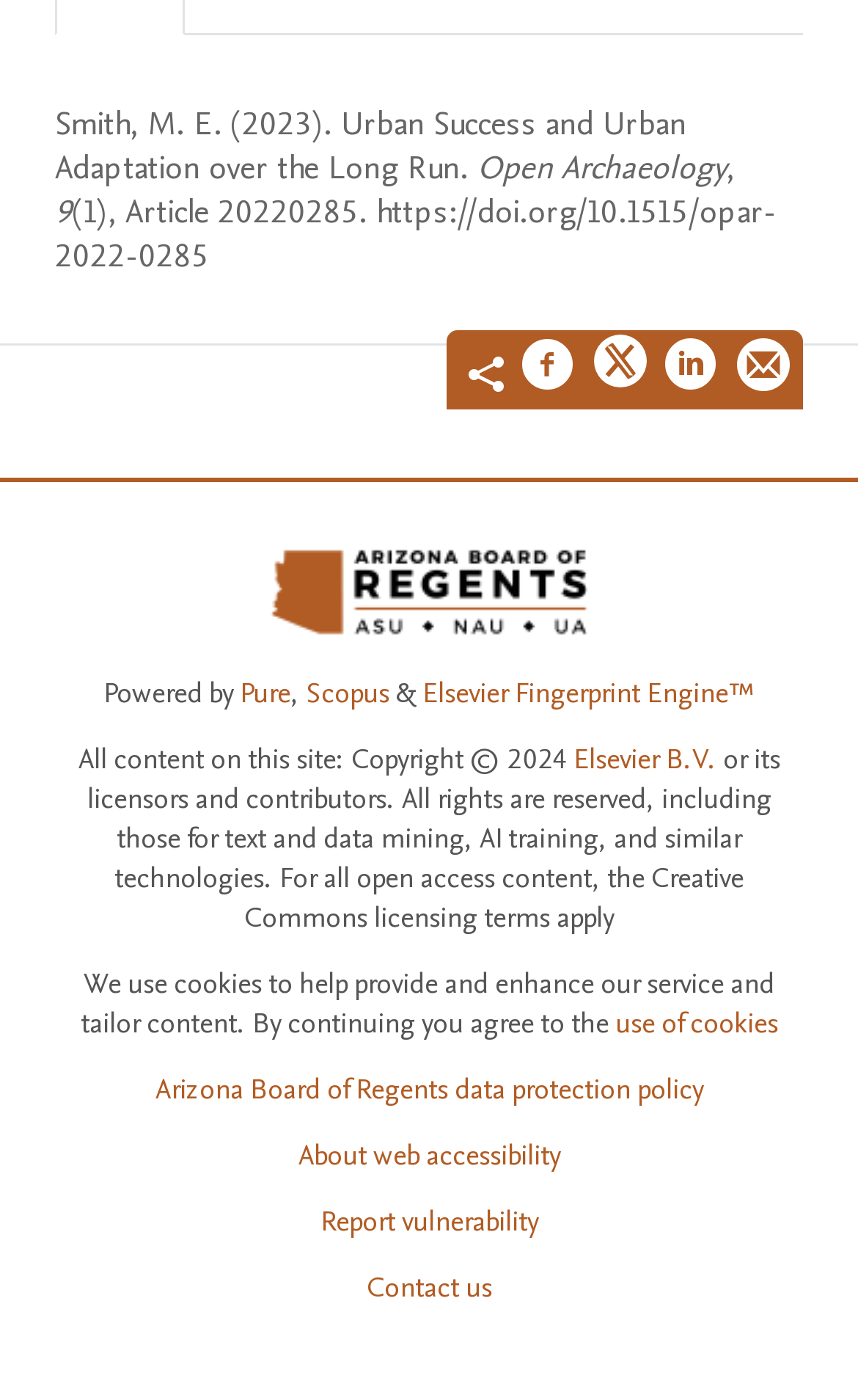Please give the bounding box coordinates of the area that should be clicked to fulfill the following instruction: "Contact us". The coordinates should be in the format of four float numbers from 0 to 1, i.e., [left, top, right, bottom].

[0.427, 0.906, 0.573, 0.934]